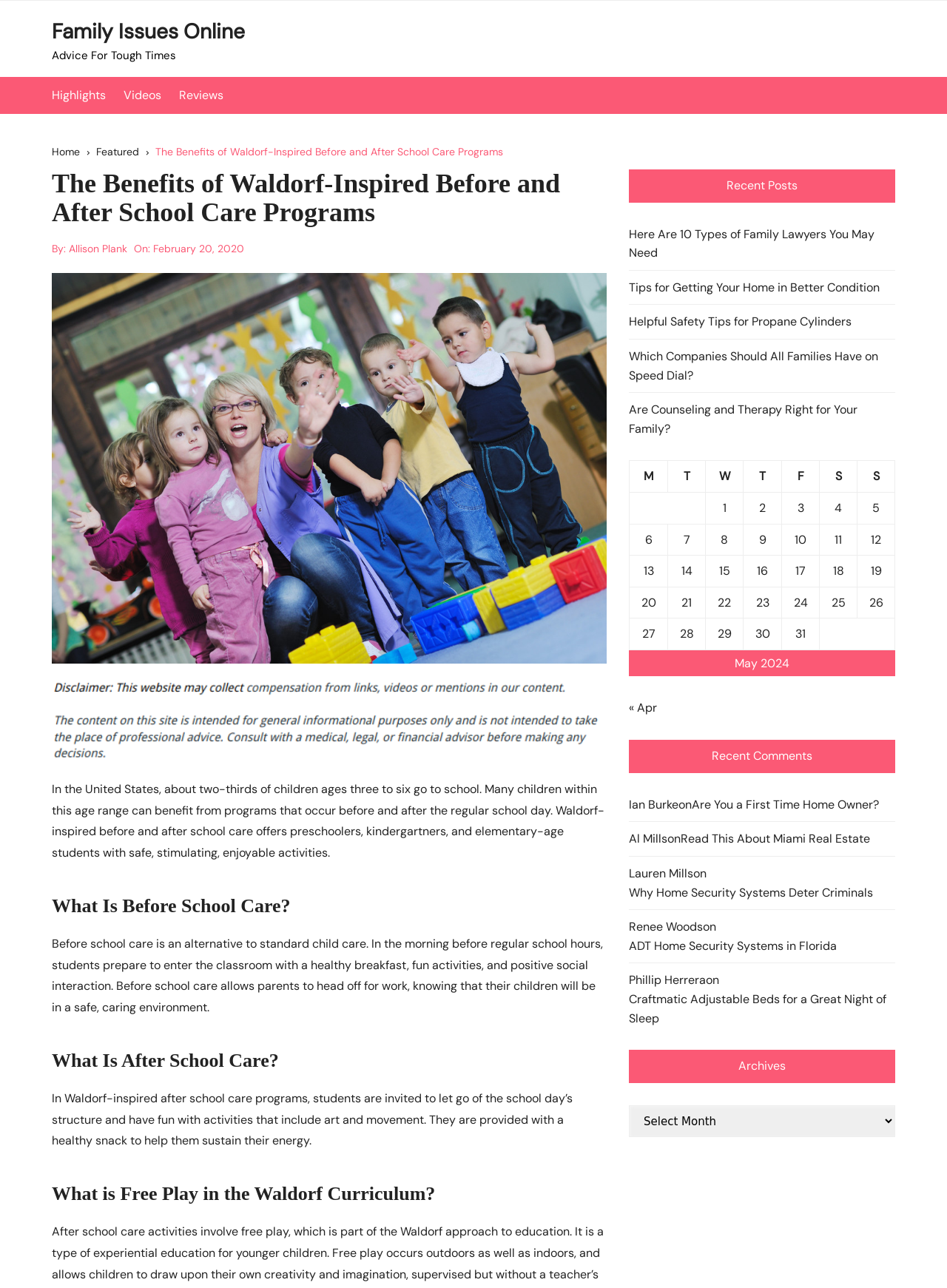Write a detailed summary of the webpage.

The webpage is about the benefits of Waldorf-inspired before and after school care programs. At the top, there is a navigation bar with links to "Home", "Featured", and the current page, "The Benefits of Waldorf-Inspired Before and After School Care Programs". Below the navigation bar, there is a heading with the same title as the page, followed by a brief description of the author, Allison Plank, and the date of publication, February 20, 2020.

The main content of the page is divided into sections, each with a heading. The first section describes the benefits of before and after school care programs, highlighting the importance of safe and stimulating activities for children. The second section explains what before school care is, describing it as an alternative to standard child care that provides a healthy breakfast, fun activities, and positive social interaction. The third section explains what after school care is, emphasizing the importance of free play and activities that include art and movement.

There are two images on the page, one at the top and one in the middle, which are likely related to the topic of before and after school care programs. On the right side of the page, there is a complementary section with links to recent posts, including articles about family lawyers, home improvement, and safety tips. Below this section, there is a calendar table for May 2024, with links to specific dates.

Overall, the webpage provides informative content about the benefits of Waldorf-inspired before and after school care programs, with a clear structure and easy-to-read headings and paragraphs.